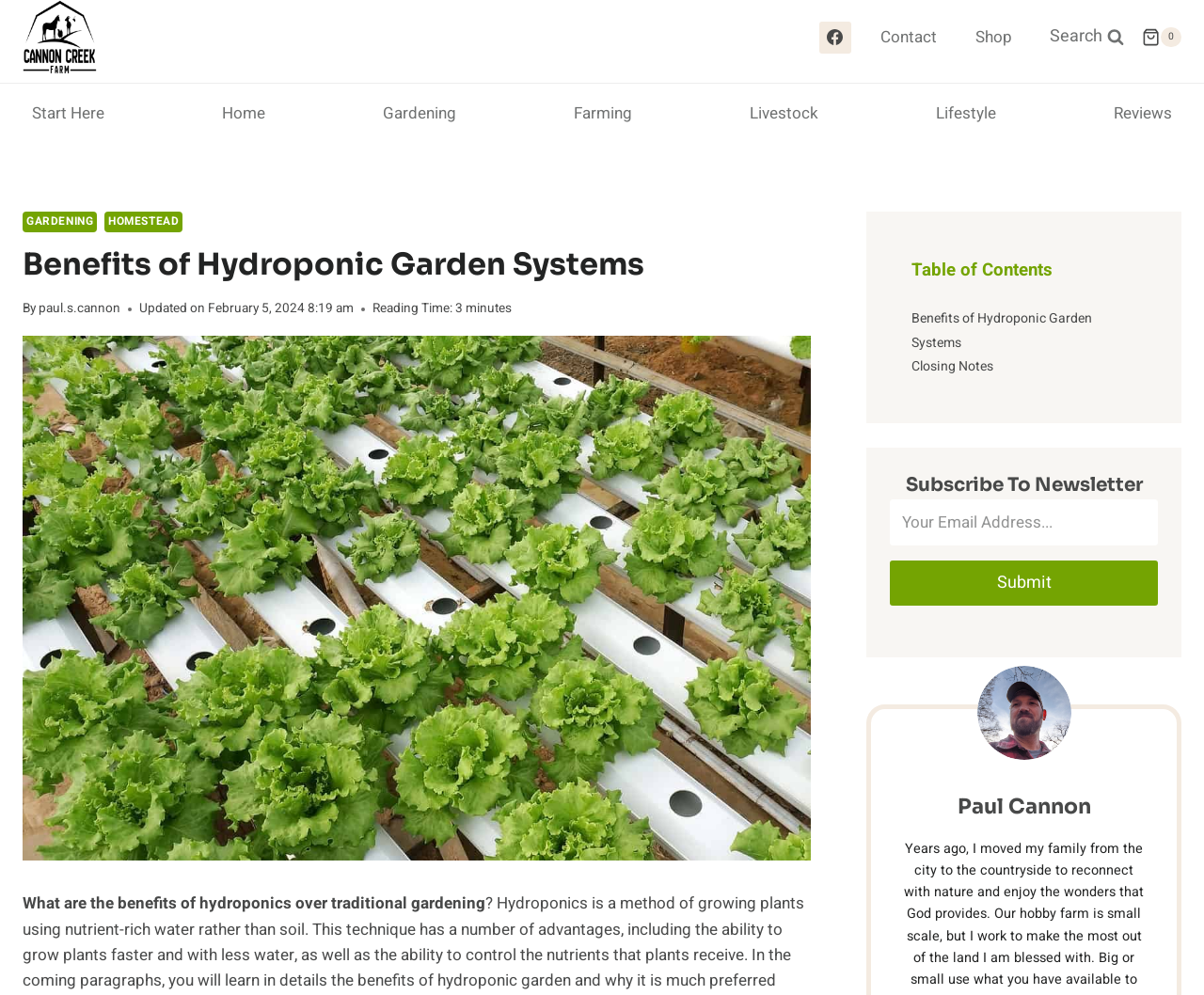Reply to the question with a single word or phrase:
What is the topic of the article?

Hydroponic Garden Systems